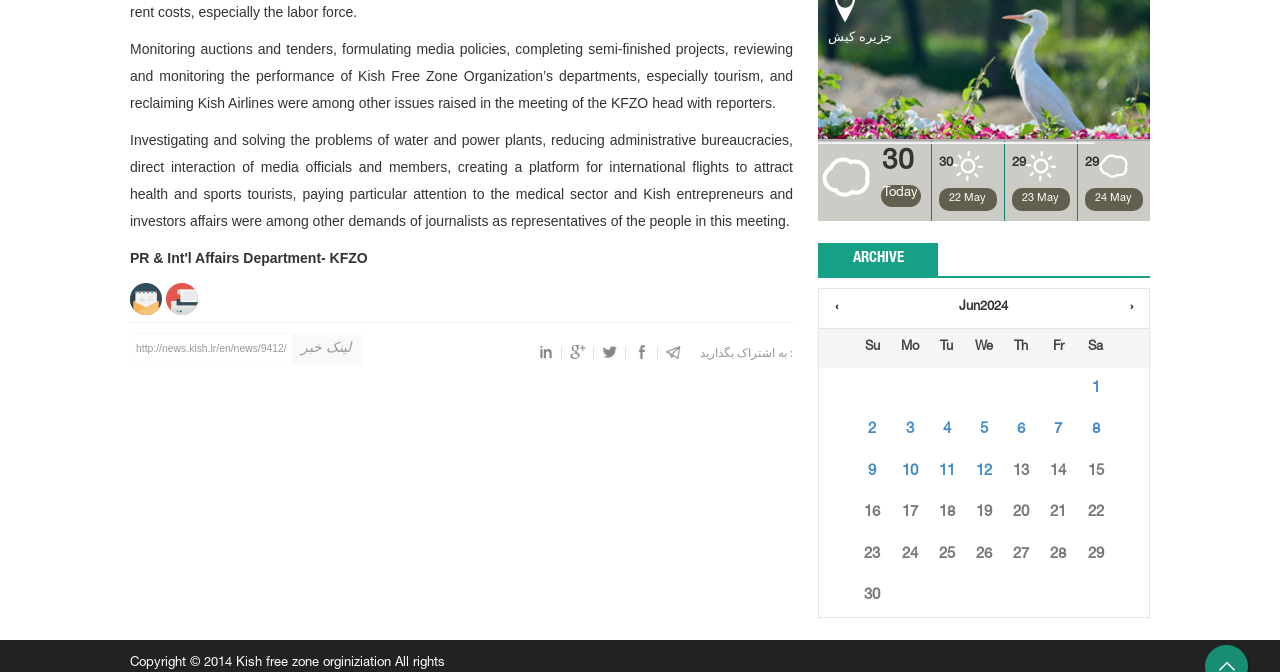Find the bounding box of the UI element described as: "Send to Friends". The bounding box coordinates should be given as four float values between 0 and 1, i.e., [left, top, right, bottom].

[0.102, 0.42, 0.127, 0.468]